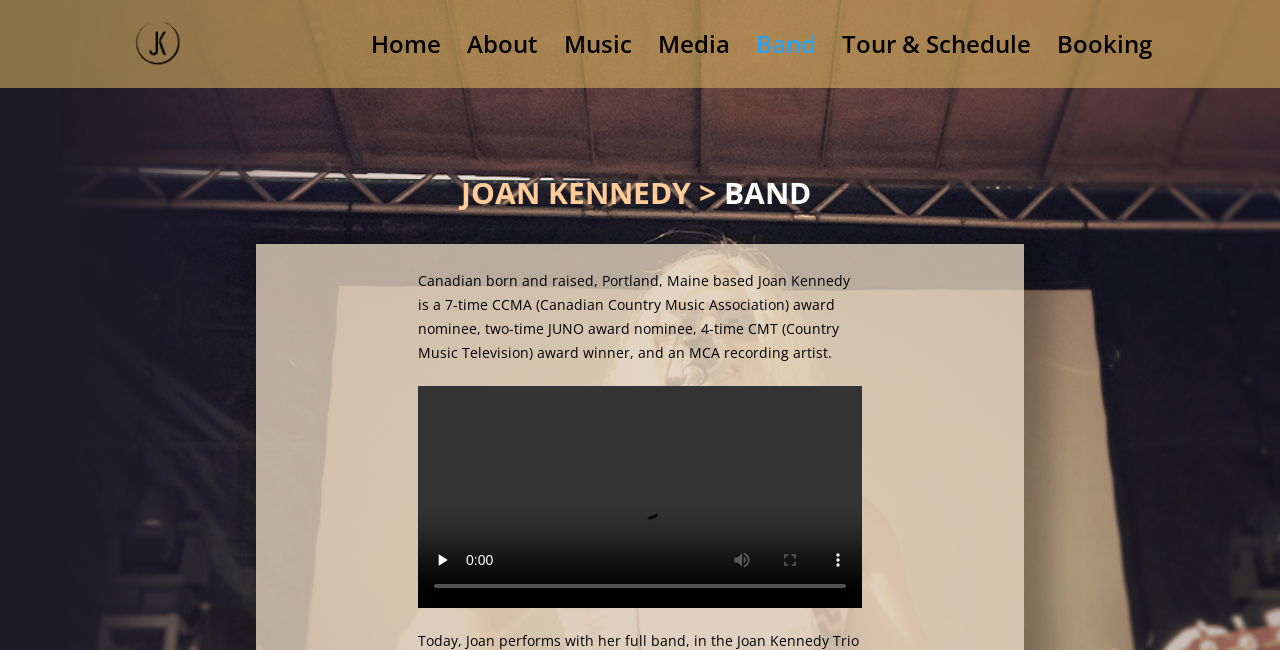What is the type of music Joan Kennedy is associated with?
Please utilize the information in the image to give a detailed response to the question.

The answer can be inferred from the mention of CCMA (Canadian Country Music Association) and CMT (Country Music Television) awards in the StaticText element, which suggests that Joan Kennedy is associated with country music.